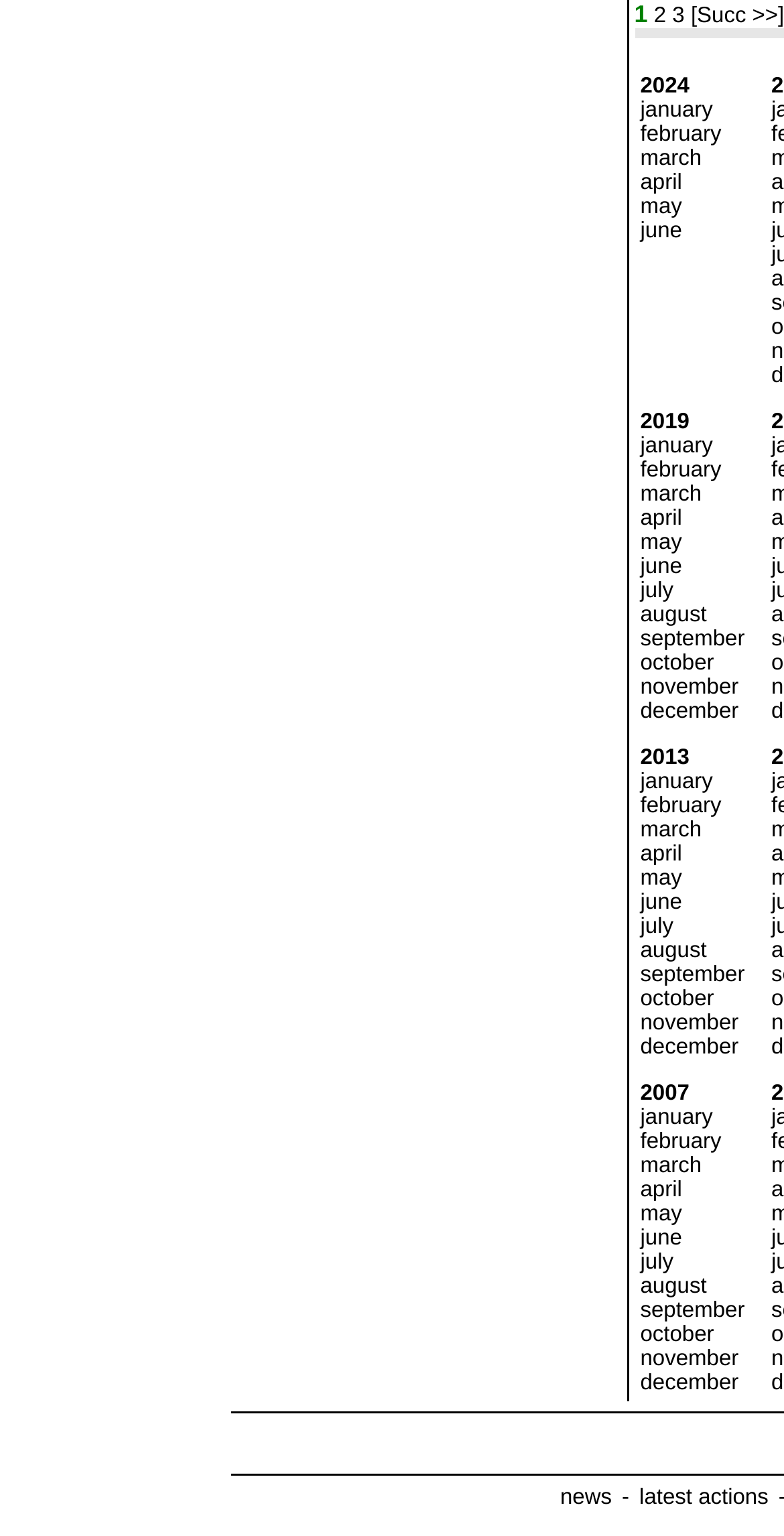What is the purpose of the images on the webpage?
Using the image as a reference, answer the question in detail.

The images on the webpage appear to be decorative, and do not contain any meaningful information. They are used to separate the different sections of the webpage and to add visual appeal.